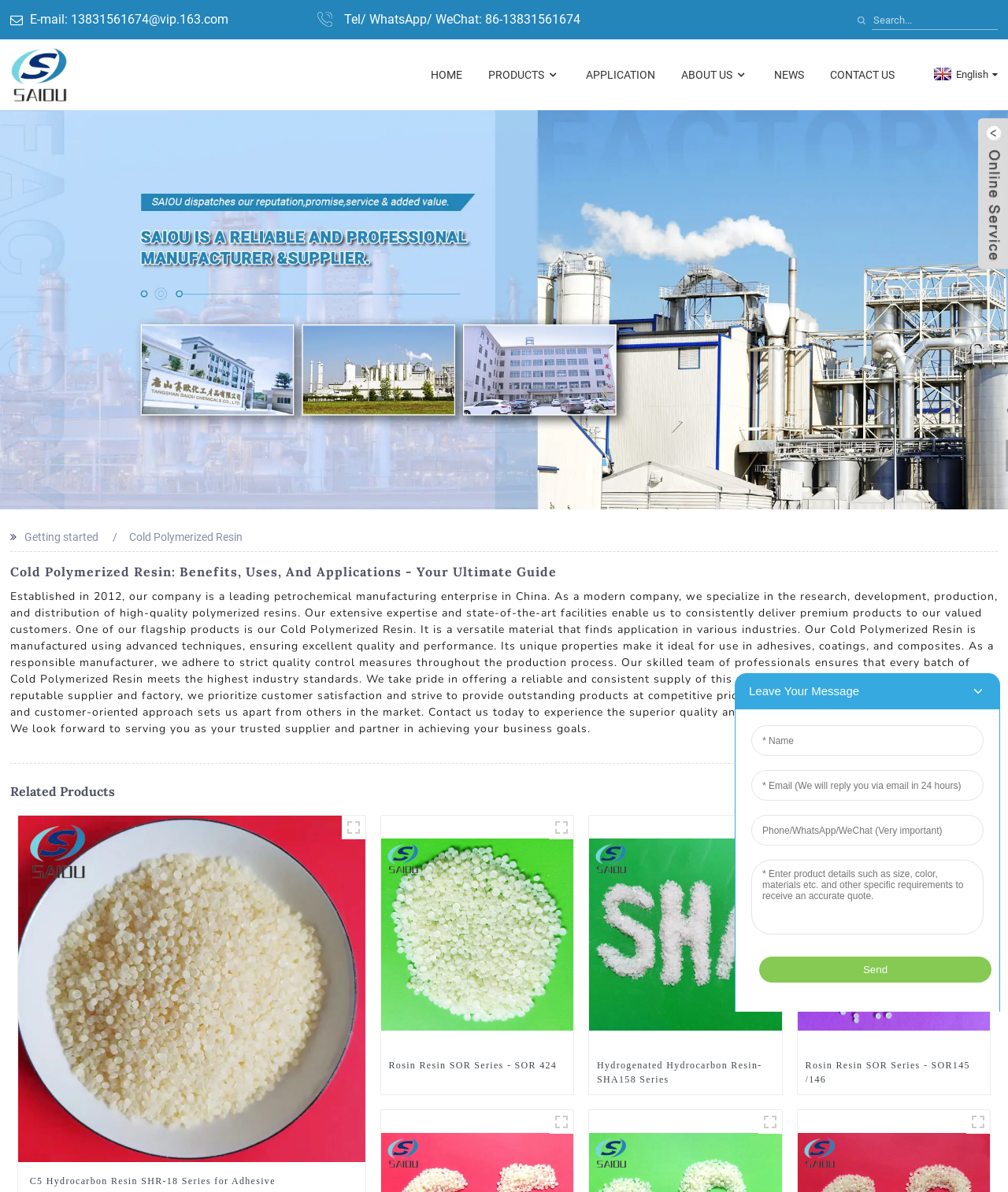Determine the bounding box coordinates of the clickable region to carry out the instruction: "Click the 'HOME' link".

[0.427, 0.048, 0.459, 0.078]